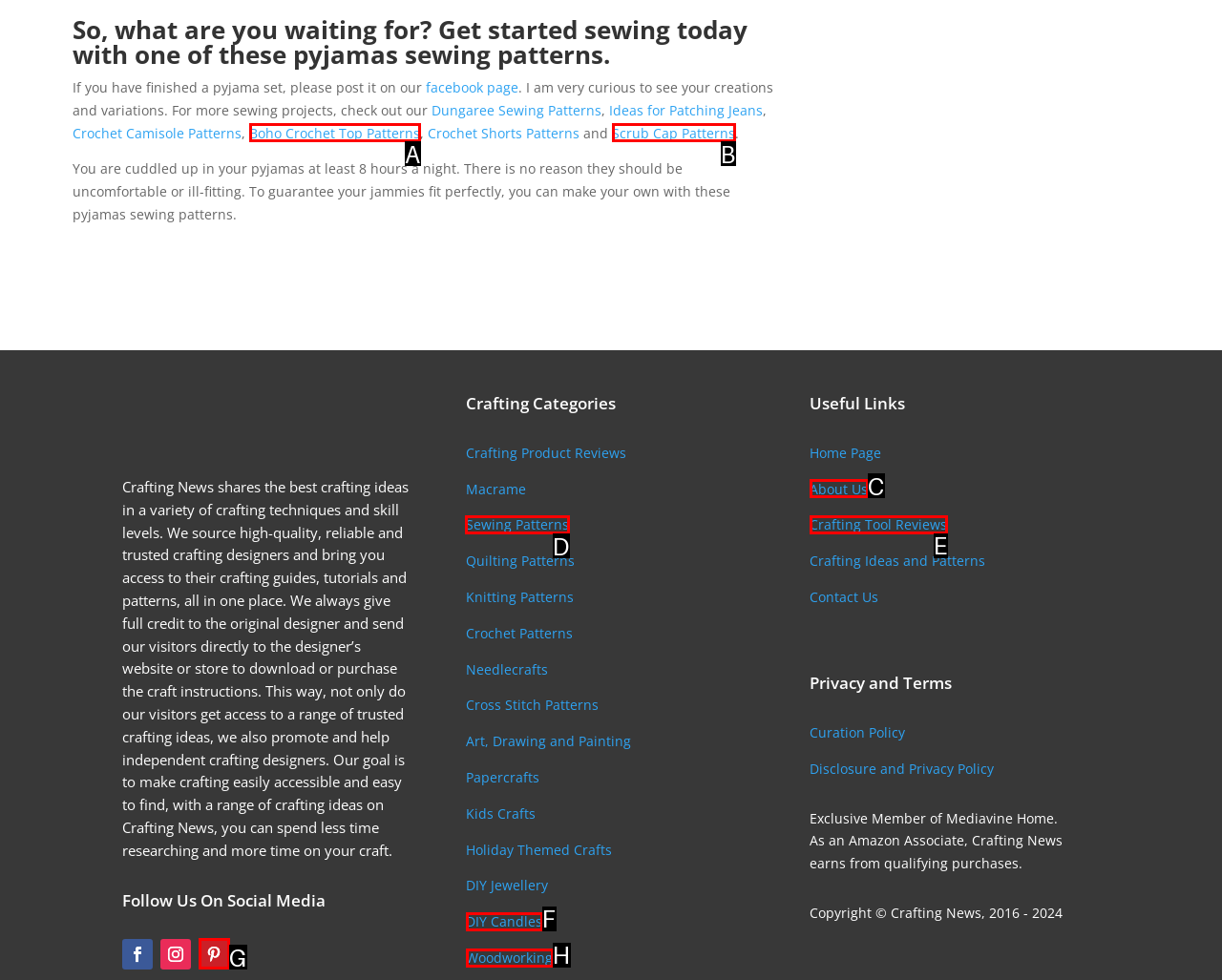Which HTML element should be clicked to perform the following task: Explore the 'Sewing Patterns' category
Reply with the letter of the appropriate option.

D